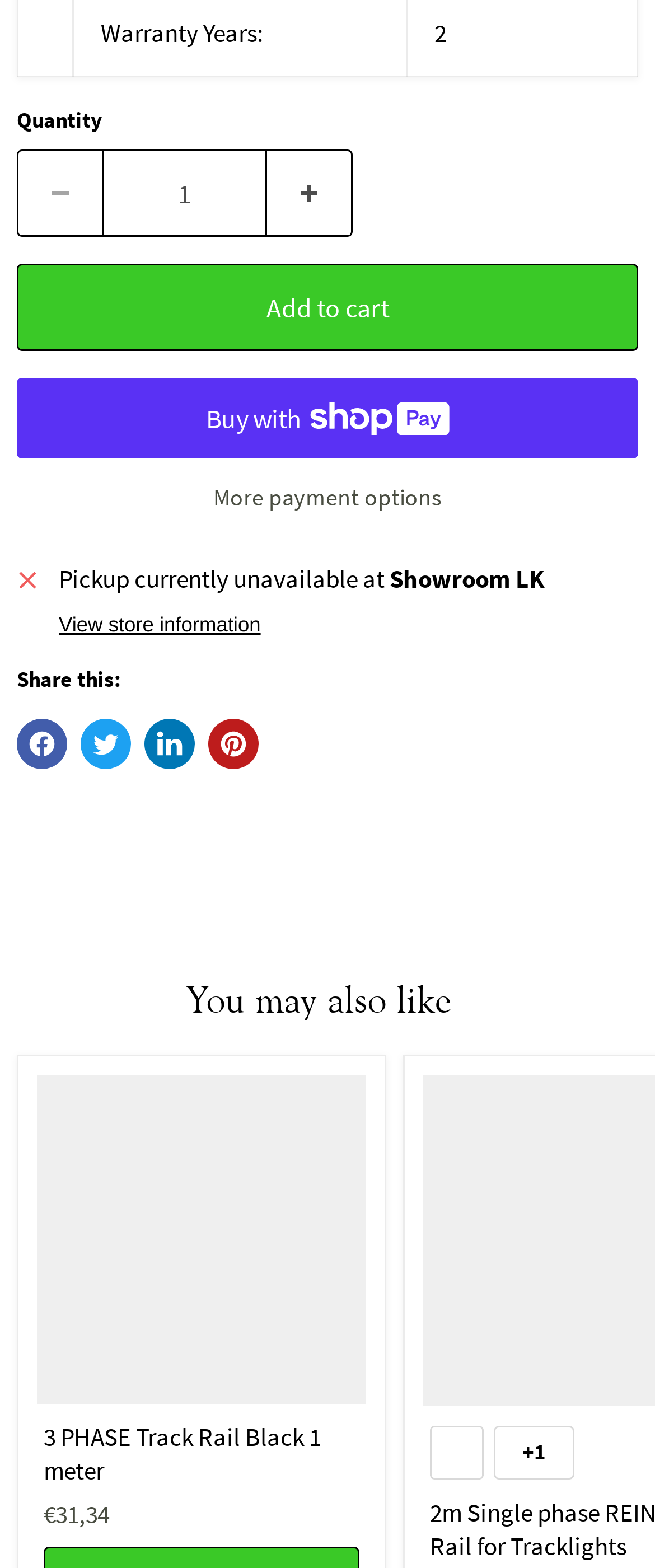Please answer the following question using a single word or phrase: 
What is the price of the product?

€31,34